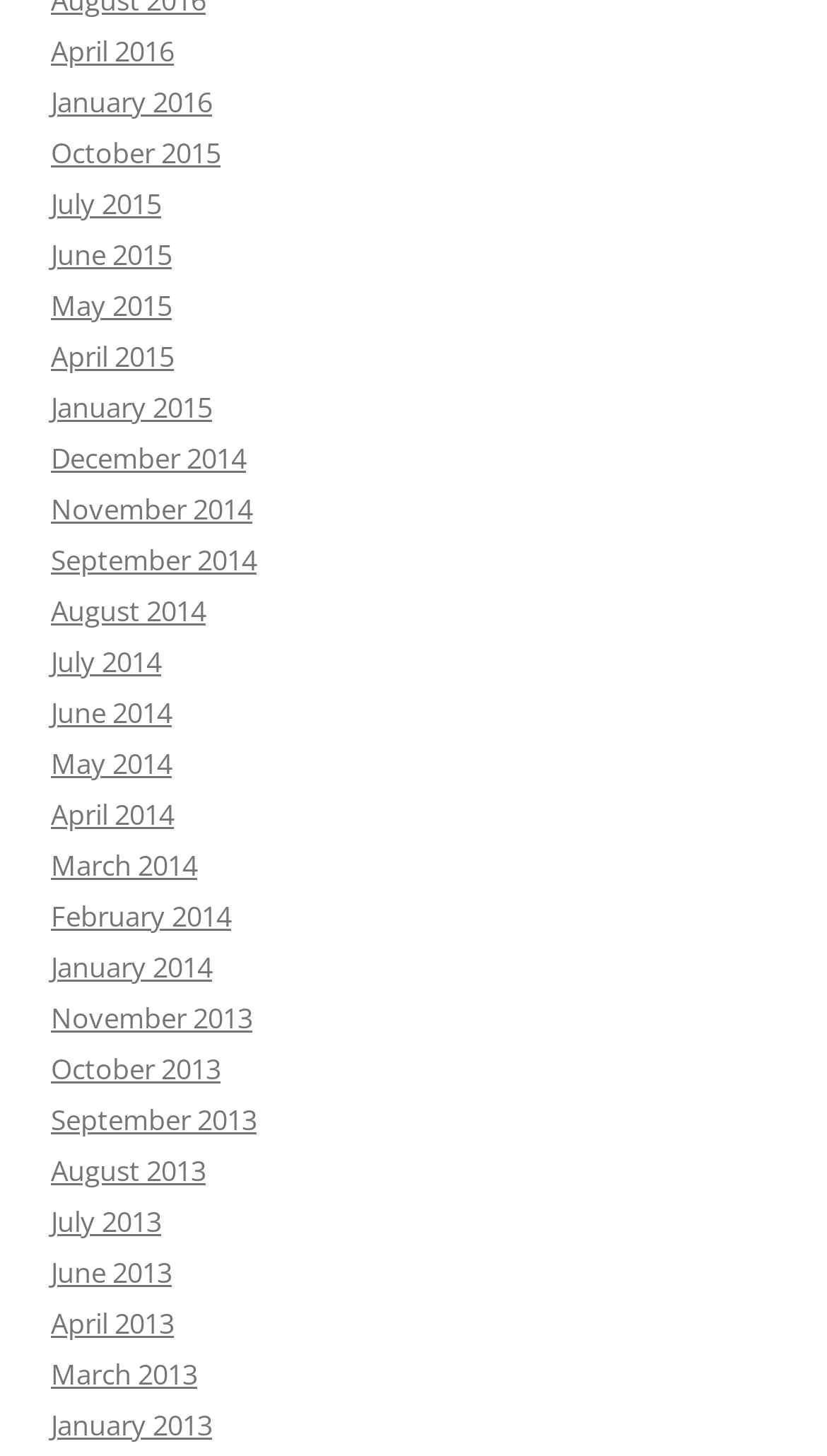How many months are available in 2015 on this webpage?
Refer to the screenshot and answer in one word or phrase.

5